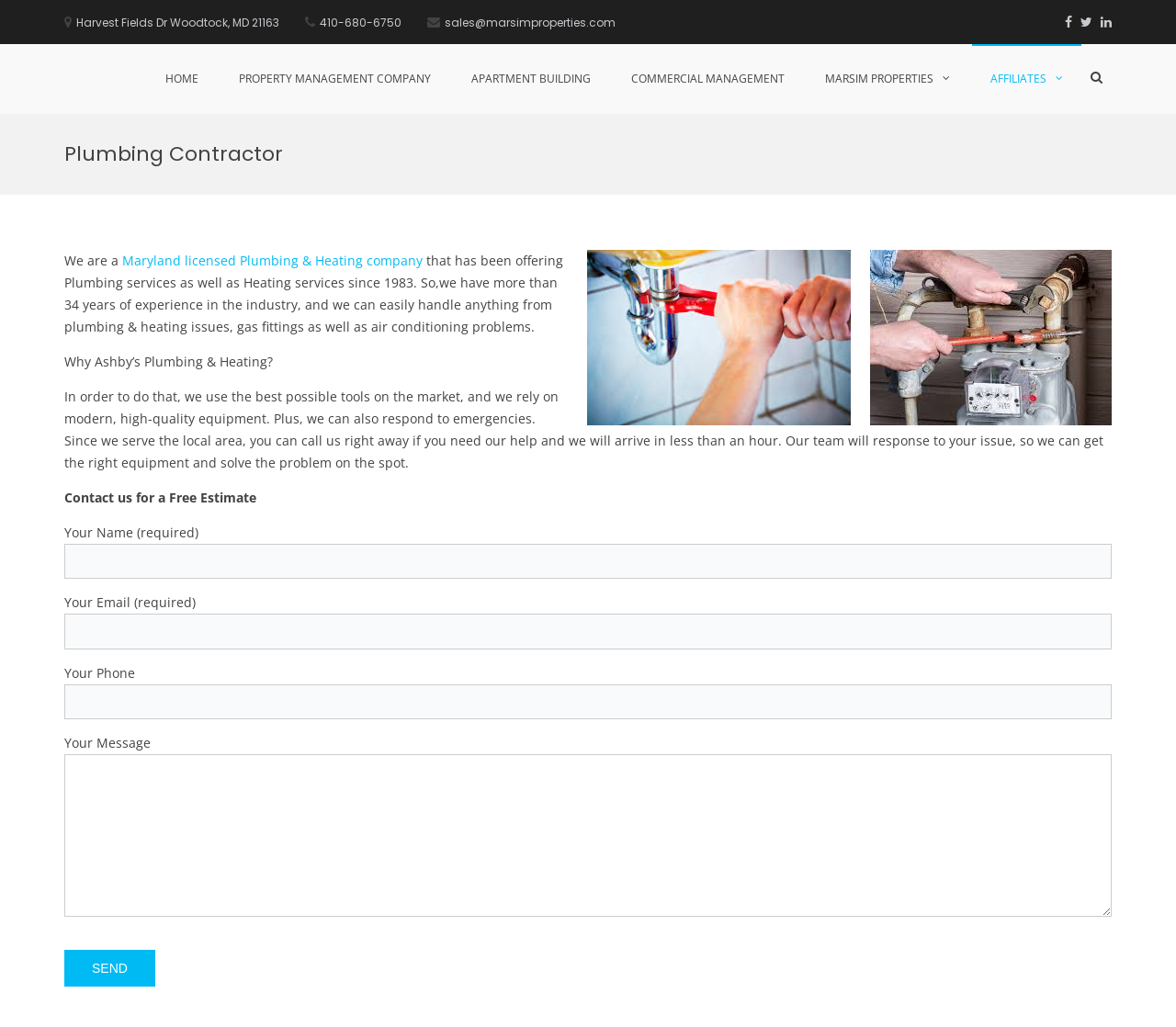Locate the bounding box coordinates of the element to click to perform the following action: 'Fill in Your Name field'. The coordinates should be given as four float values between 0 and 1, in the form of [left, top, right, bottom].

[0.055, 0.53, 0.945, 0.564]